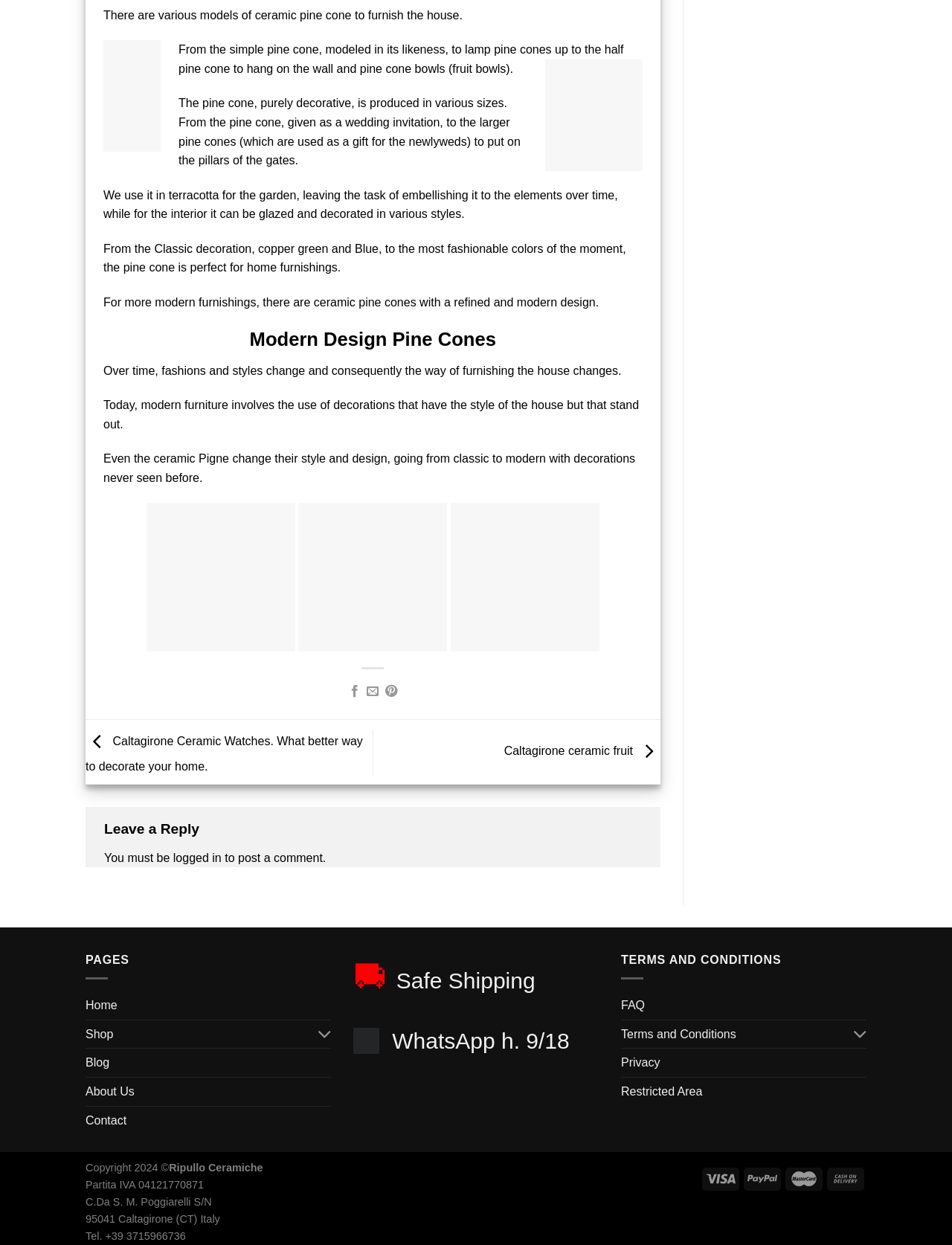Analyze the image and give a detailed response to the question:
What is the purpose of the ceramic pine cones?

The webpage explains that the ceramic pine cones are used for home furnishings, and can be used to decorate a house in various ways, such as on a wall or as a gift for newlyweds.